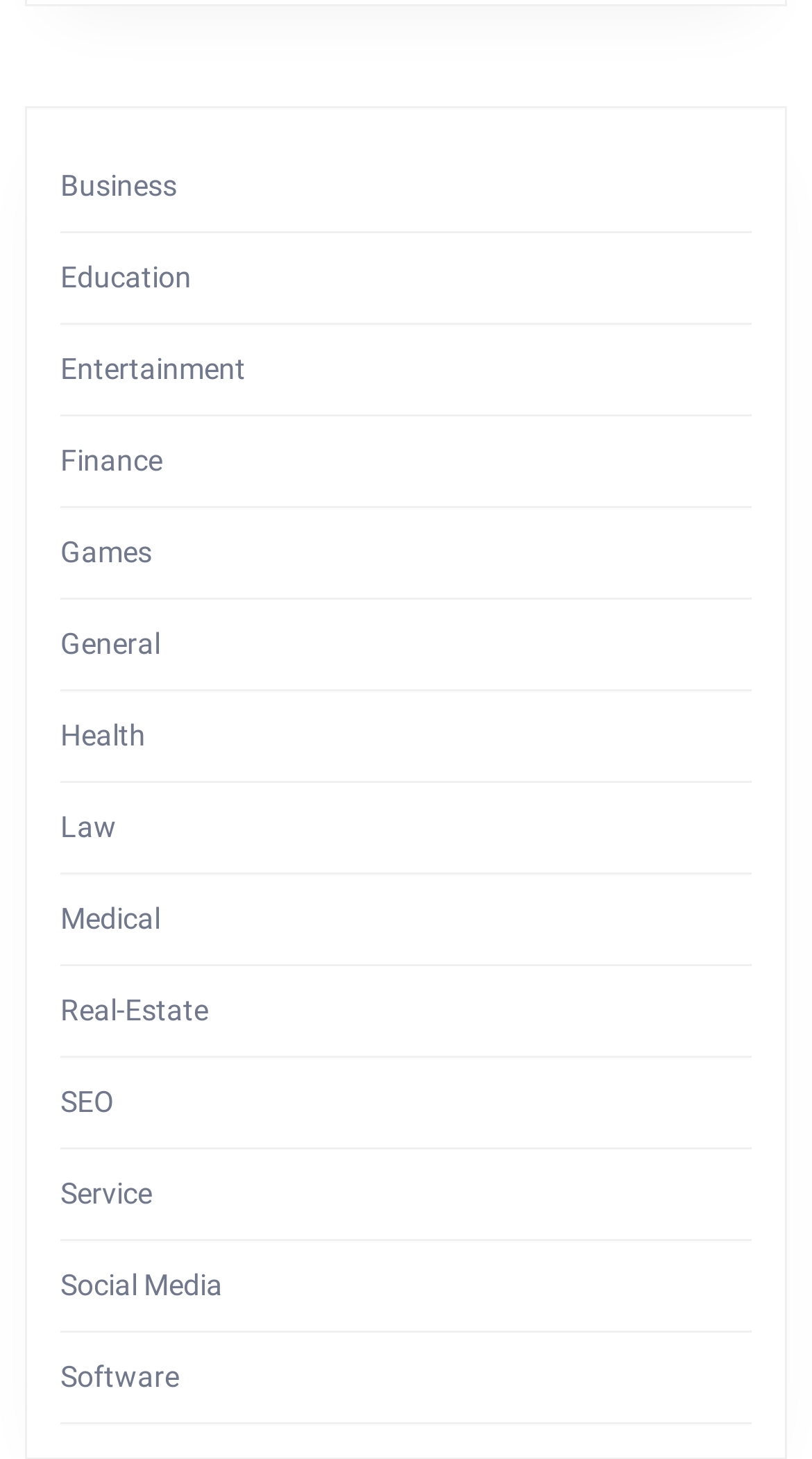Locate the bounding box coordinates of the element to click to perform the following action: 'Select Education'. The coordinates should be given as four float values between 0 and 1, in the form of [left, top, right, bottom].

[0.074, 0.178, 0.236, 0.201]